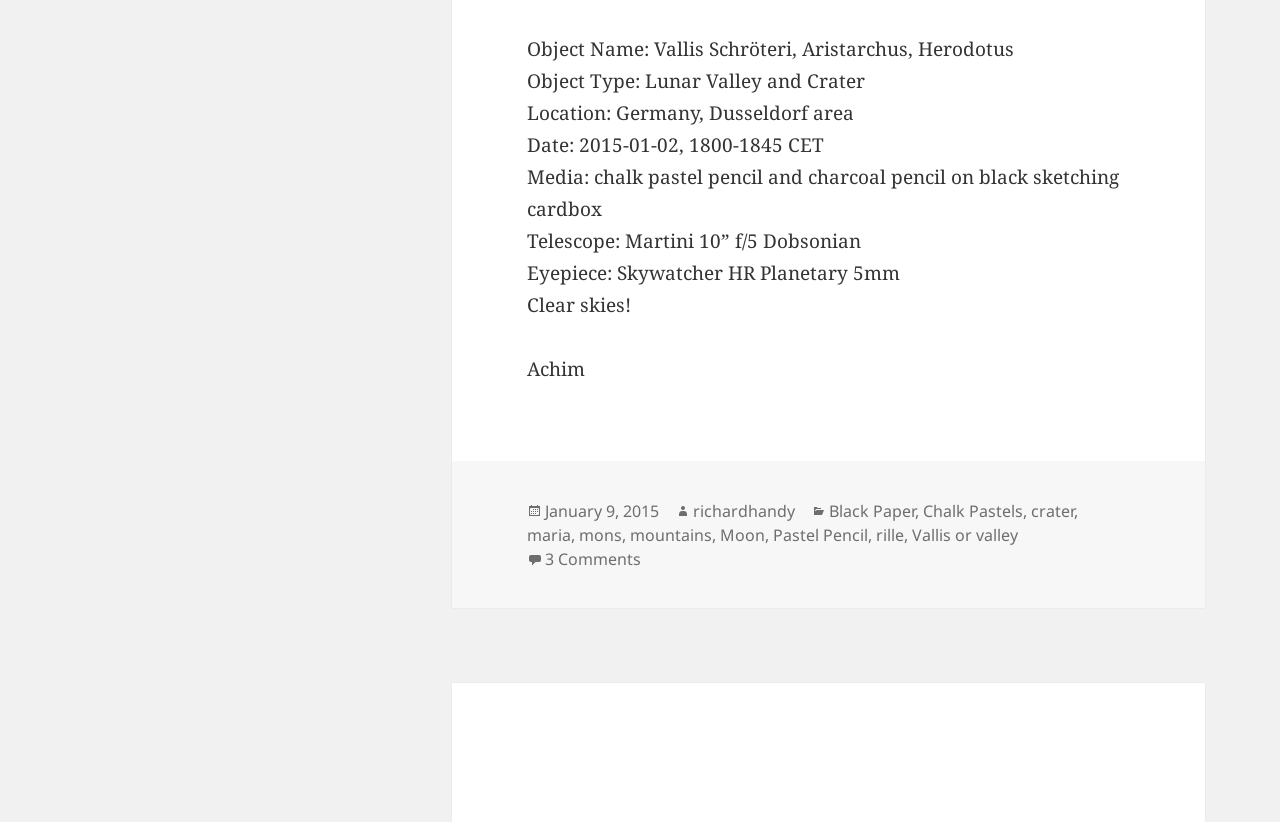Find the bounding box coordinates corresponding to the UI element with the description: "Mary Jones Diary home". The coordinates should be formatted as [left, top, right, bottom], with values as floats between 0 and 1.

None